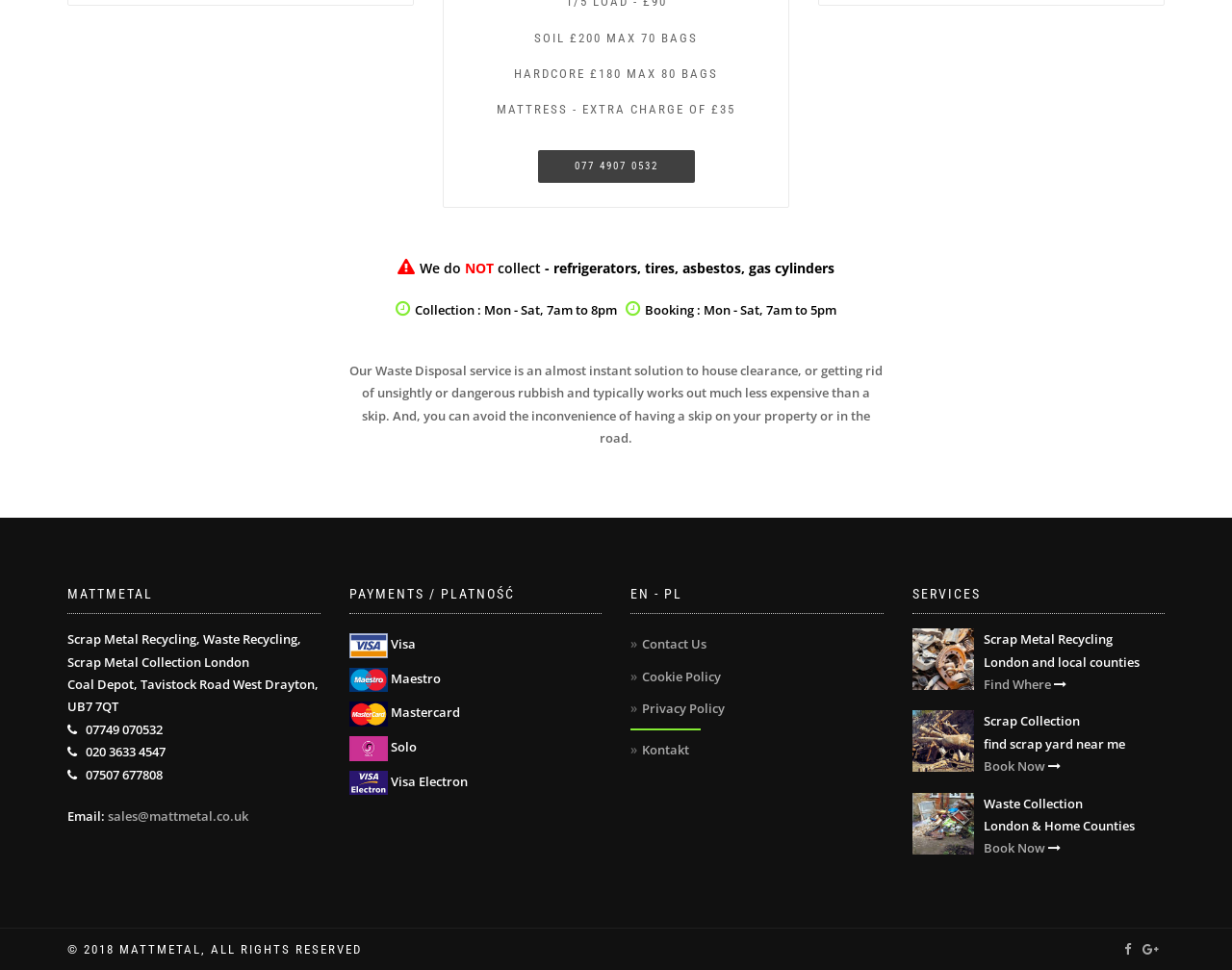Utilize the details in the image to thoroughly answer the following question: What is the maximum number of bags for hardcore?

I found the answer by looking at the text 'HARDCORE £180 MAX 80 BAGS' which indicates that the maximum number of bags for hardcore is 80.